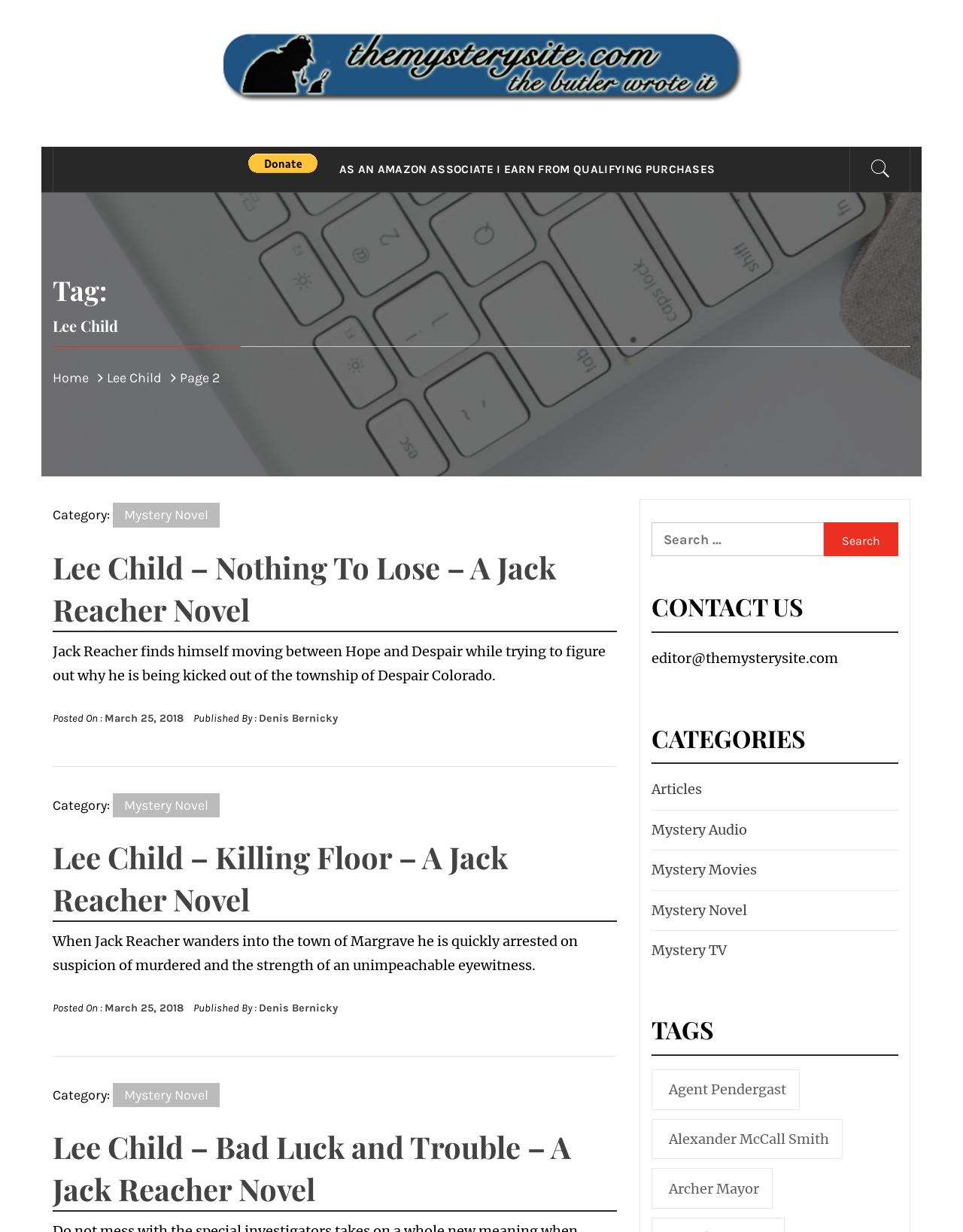Determine the bounding box coordinates of the section I need to click to execute the following instruction: "Search for a mystery novel". Provide the coordinates as four float numbers between 0 and 1, i.e., [left, top, right, bottom].

[0.676, 0.426, 0.723, 0.46]